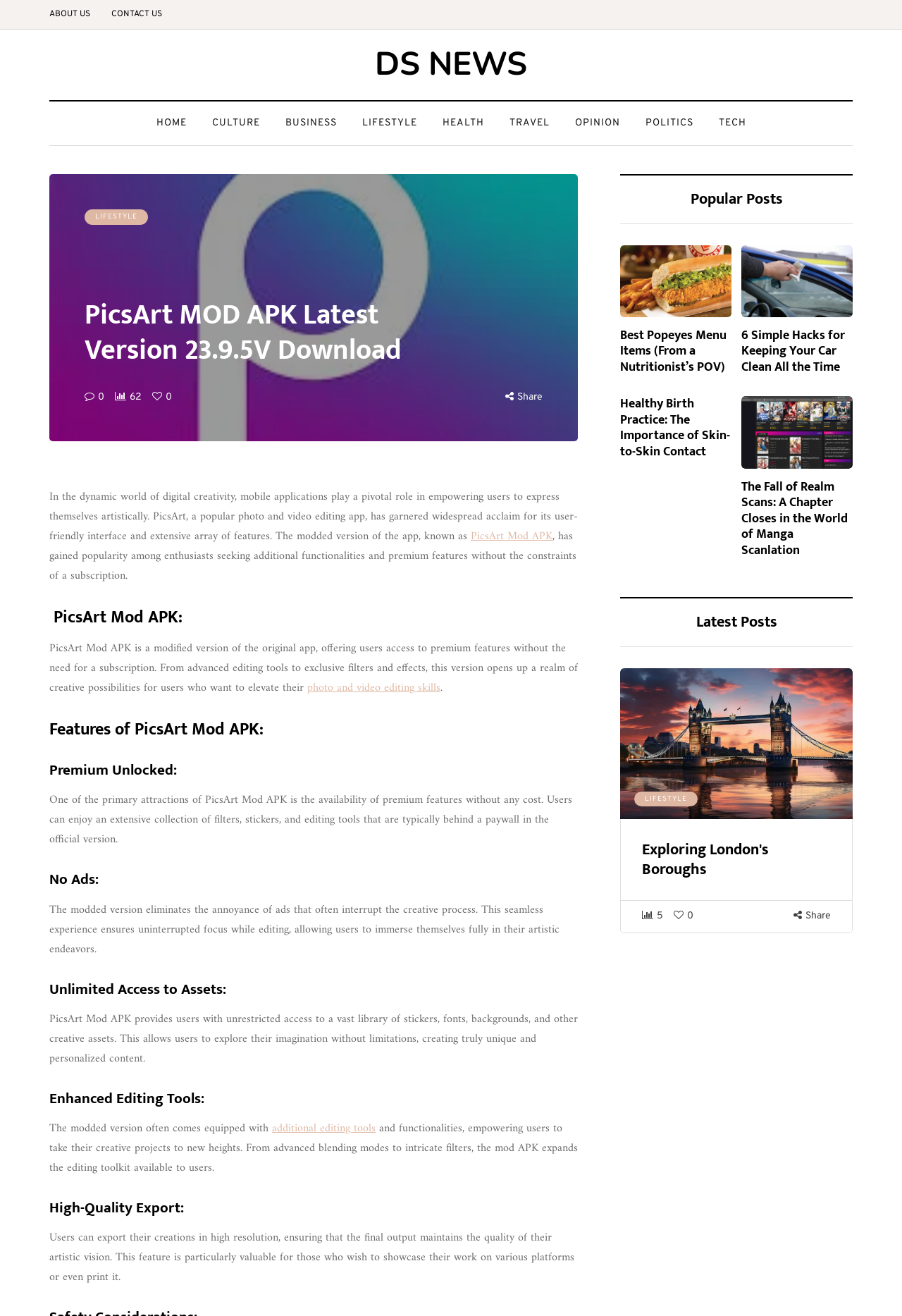Extract the primary headline from the webpage and present its text.

PicsArt MOD APK Latest Version 23.9.5V Download